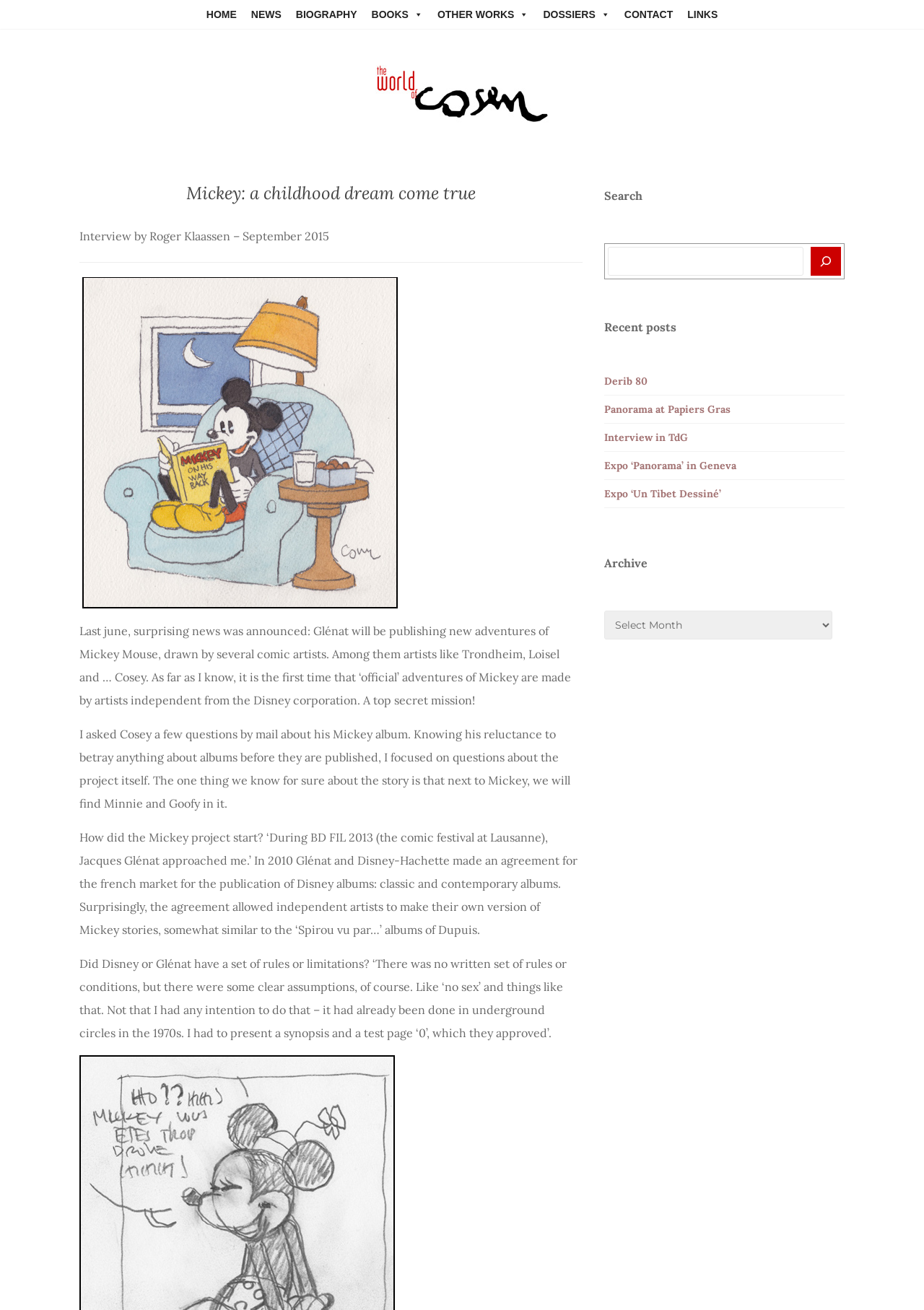What is the topic of the interview?
Look at the screenshot and respond with one word or a short phrase.

Mickey Mouse